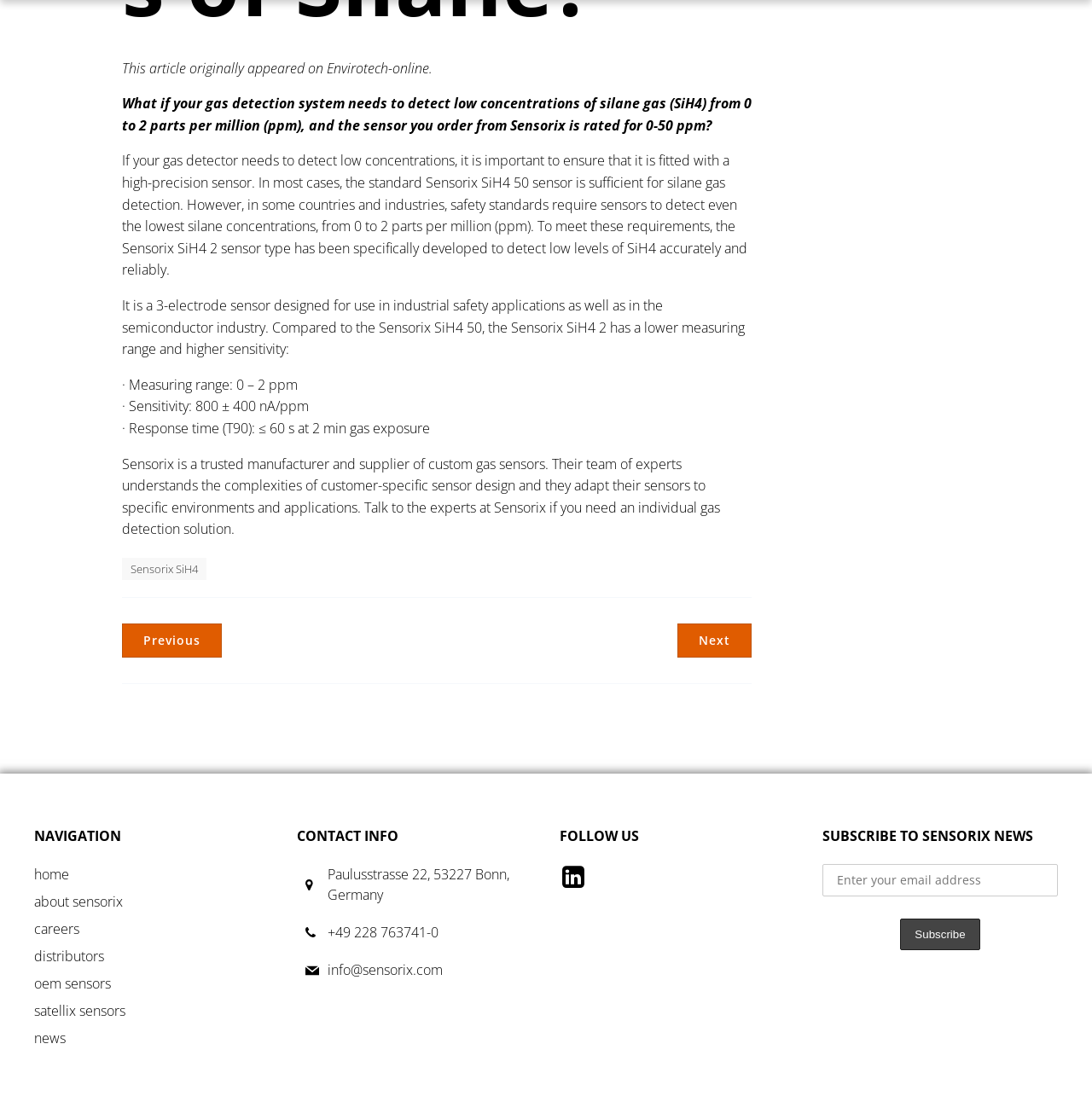Extract the bounding box for the UI element that matches this description: "CONTACT".

None